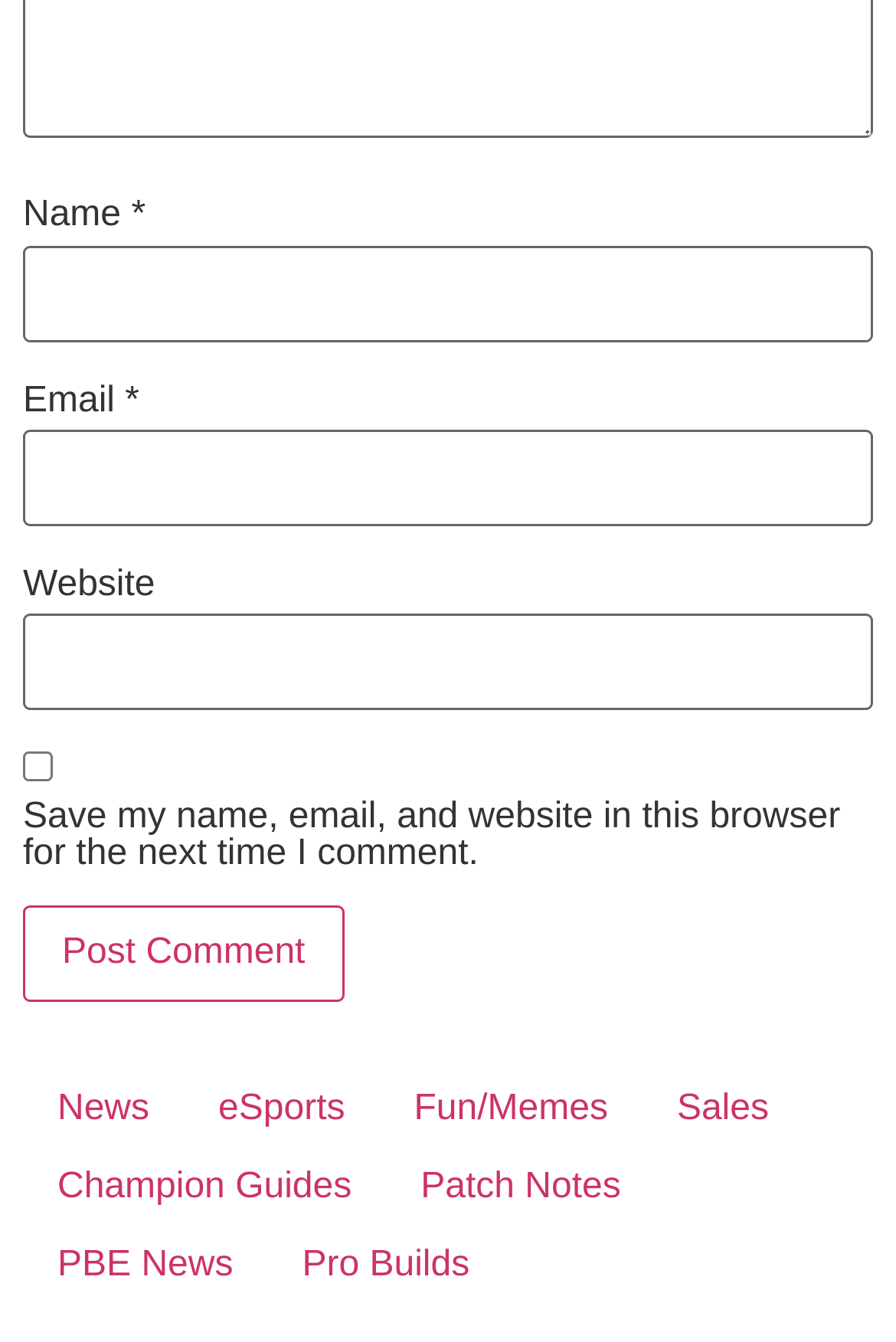Determine the bounding box coordinates of the element that should be clicked to execute the following command: "Post a comment".

[0.026, 0.675, 0.384, 0.747]